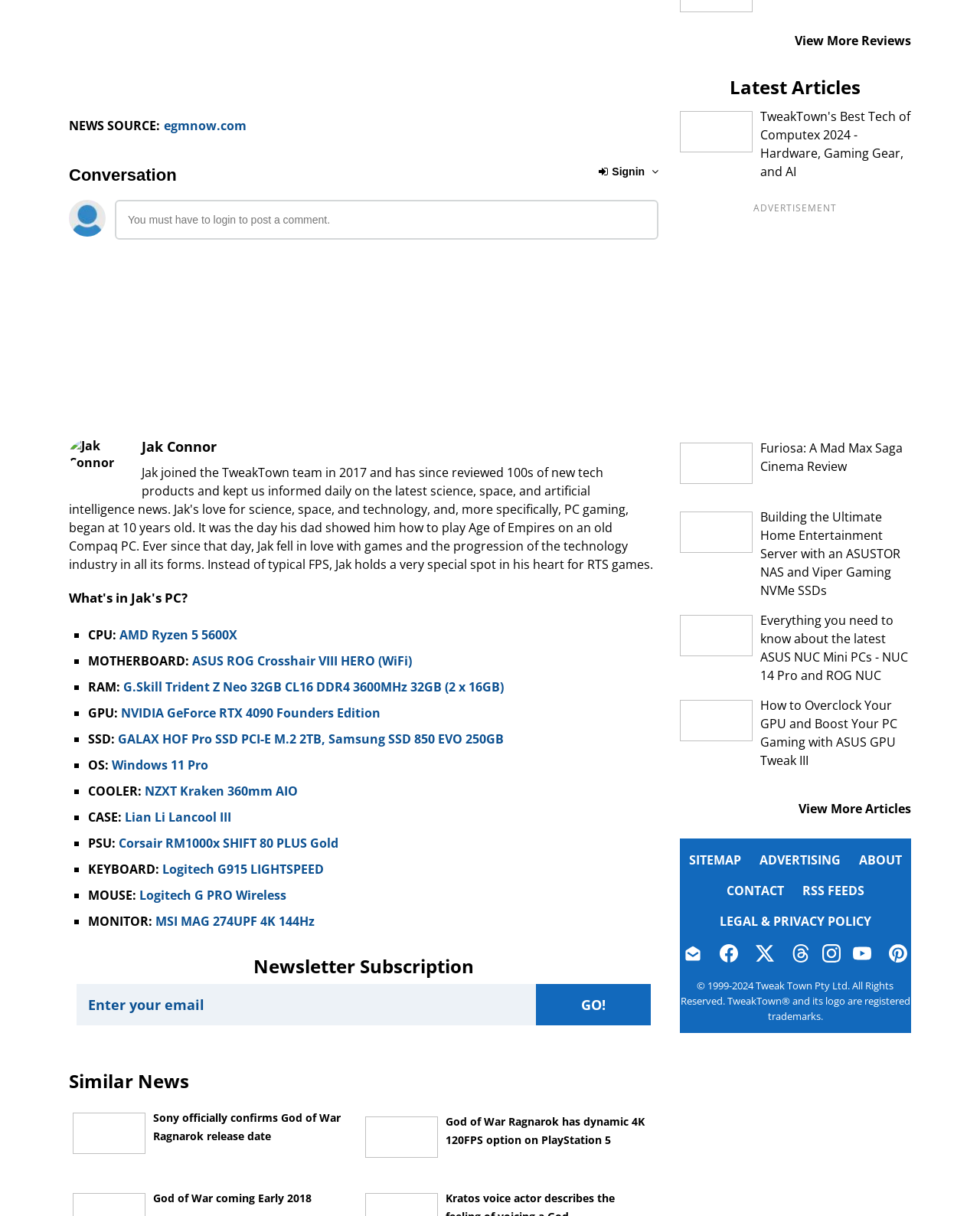What is the brand of the monitor listed?
Can you offer a detailed and complete answer to this question?

The webpage lists 'MONITOR:' as one of the PC components, and the corresponding link is 'MSI MAG 274UPF 4K 144Hz', so the brand of the monitor listed is MSI.